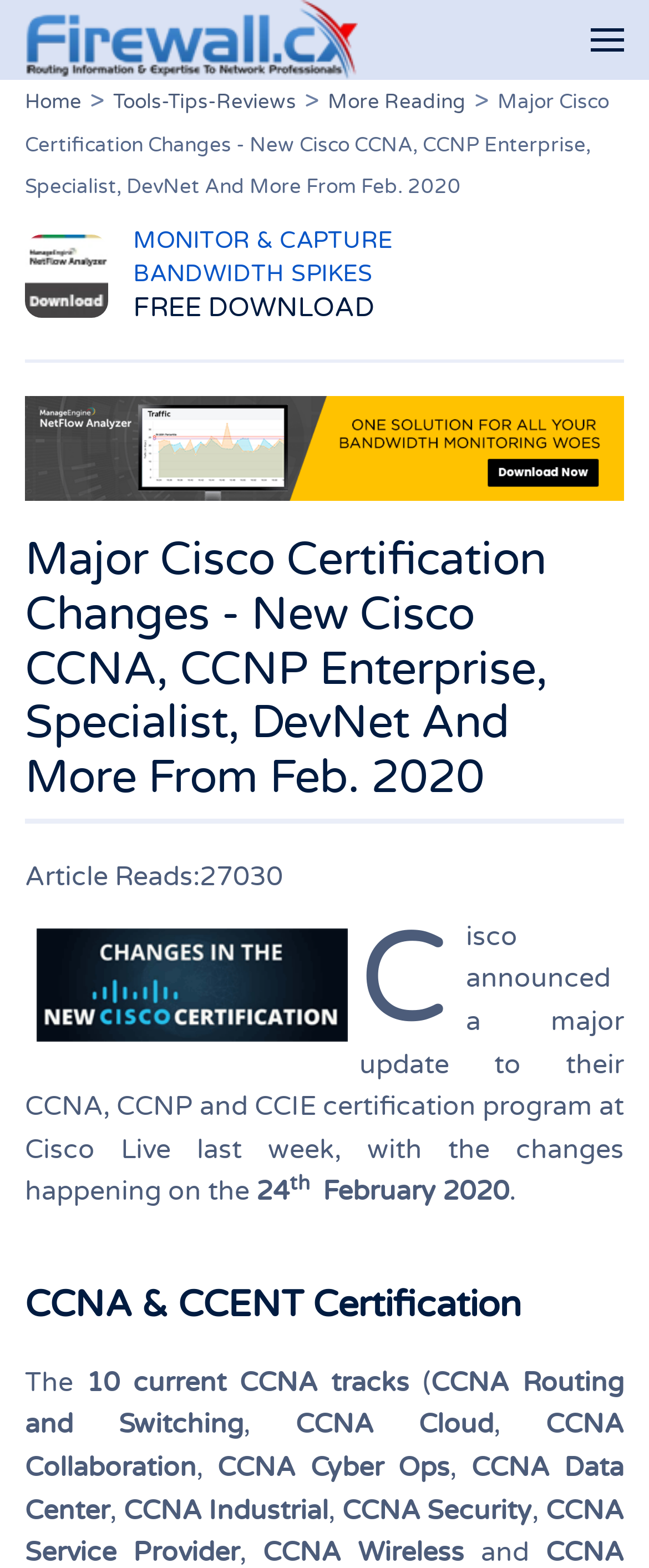How many current CCNA tracks are there?
We need a detailed and exhaustive answer to the question. Please elaborate.

I determined the answer by looking at the static text element with the bounding box coordinates [0.133, 0.871, 0.631, 0.892] which has the text '10 current CCNA tracks'.